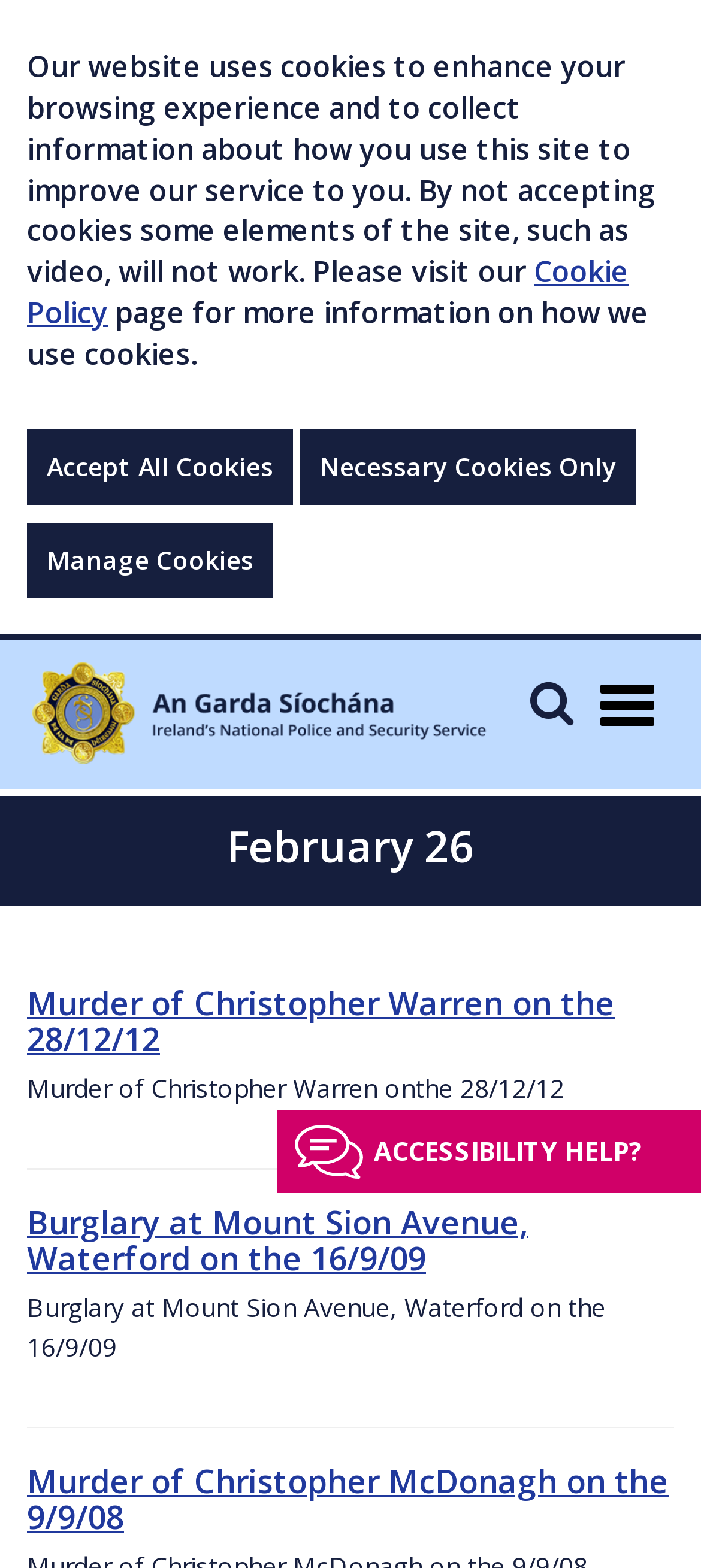Determine the bounding box coordinates for the UI element with the following description: "parent_node: Toggle navigation aria-label="Mobile Search"". The coordinates should be four float numbers between 0 and 1, represented as [left, top, right, bottom].

[0.728, 0.413, 0.846, 0.481]